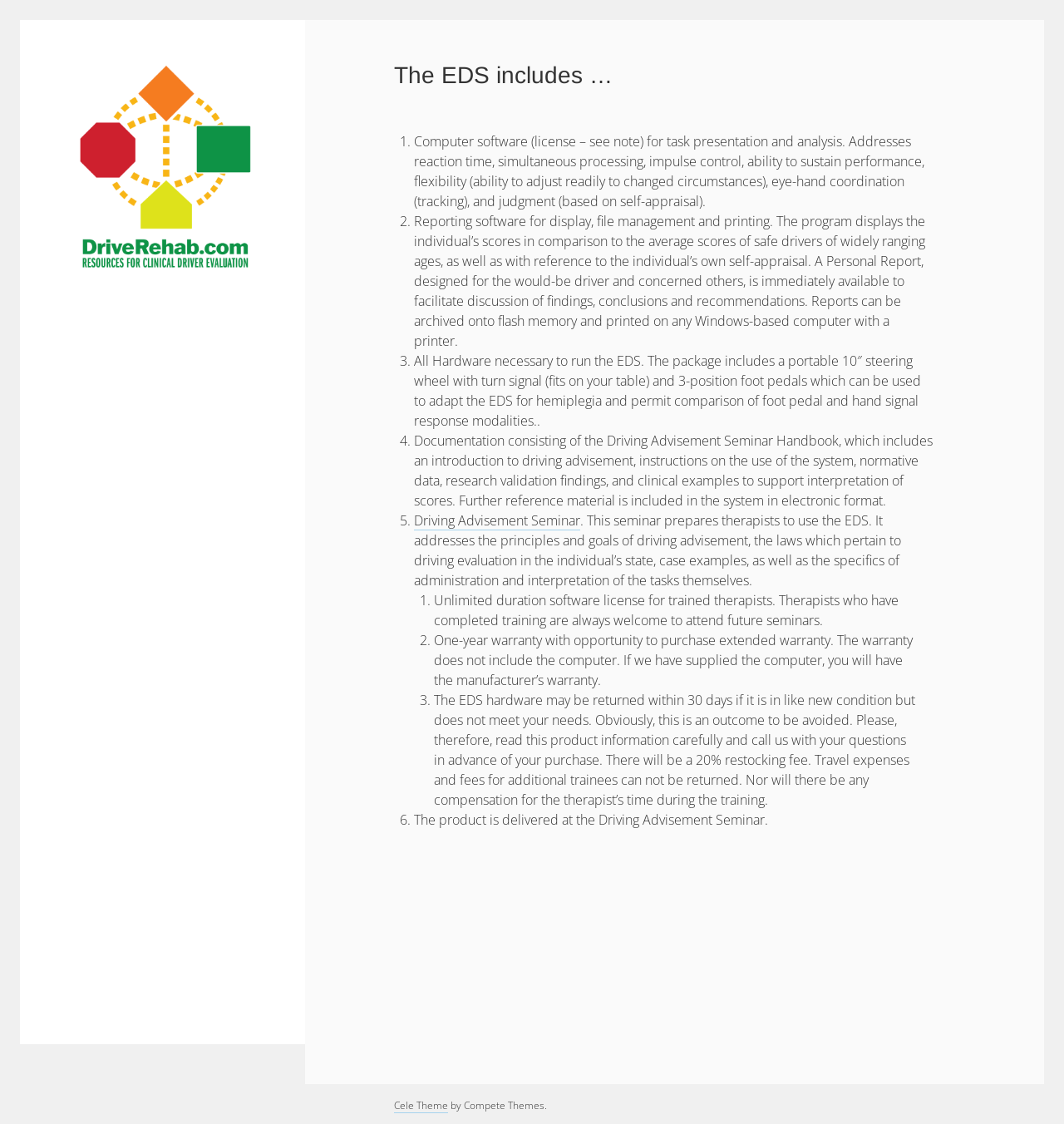Give an in-depth explanation of the webpage layout and content.

The webpage is about the EDS (Driving Evaluation System) provided by DriveRehab LLC. At the top left corner, there is a link to DriveRehab.com with a small image next to it. Below this, there is a main section that takes up most of the page. 

In the main section, there is a heading that reads "The EDS includes …" followed by a list of five items. Each item is numbered and describes a component of the EDS. The first item explains that the EDS includes computer software for task presentation and analysis, which assesses various skills such as reaction time and judgment. The second item describes the reporting software, which displays scores in comparison to average scores of safe drivers and provides a personal report. The third item lists the hardware necessary to run the EDS, including a portable steering wheel and foot pedals. The fourth item mentions the documentation provided, including a handbook and electronic reference material. The fifth item is a link to a "Driving Advisement Seminar" that prepares therapists to use the EDS.

Below this list, there is another list with three items. The first item explains that trained therapists can purchase an unlimited duration software license. The second item describes the one-year warranty and option to purchase an extended warranty. The third item outlines the return policy for the EDS hardware.

At the very bottom of the page, there is a section with a link to "Cele Theme" and a credit to "Compete Themes".